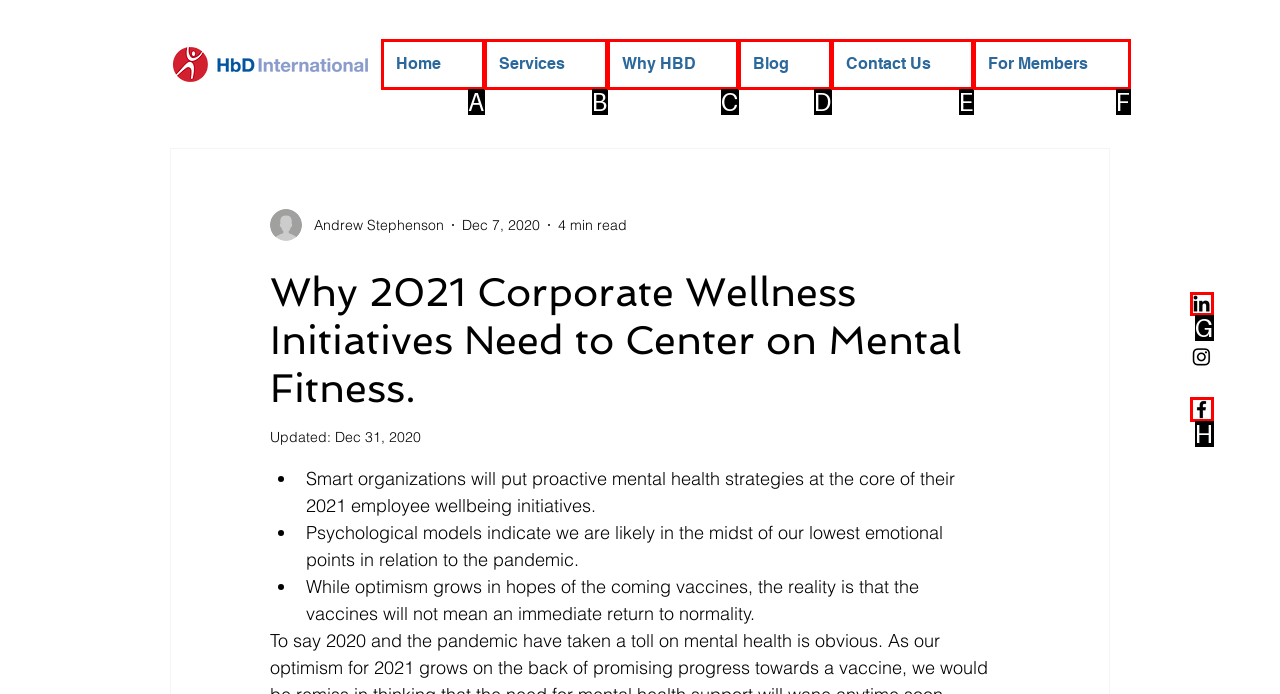Select the letter associated with the UI element you need to click to perform the following action: Click on the Facebook link
Reply with the correct letter from the options provided.

H